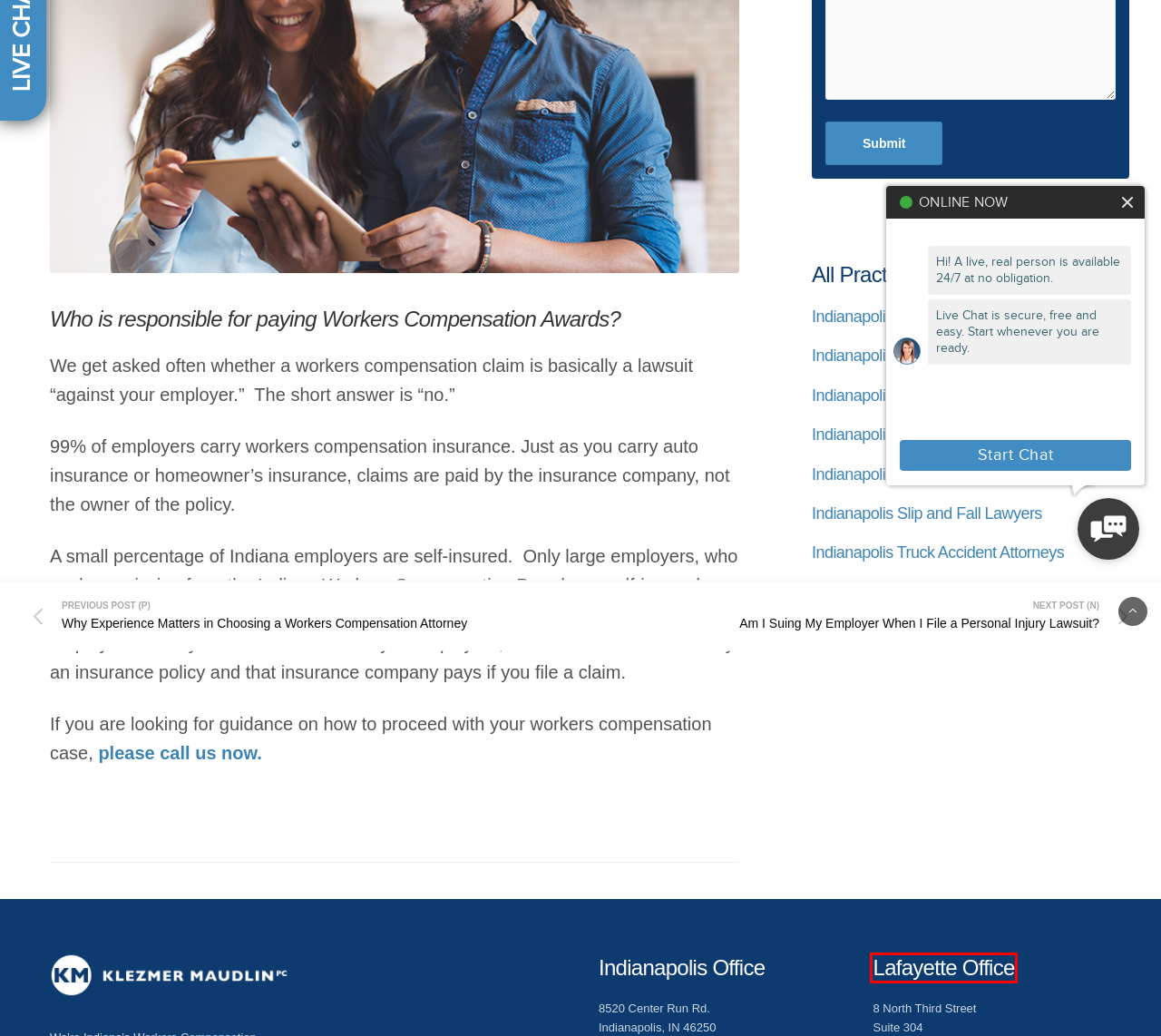You have a screenshot of a webpage, and a red bounding box highlights an element. Select the webpage description that best fits the new page after clicking the element within the bounding box. Options are:
A. Lafayette Workers Compensation Attorneys - Klezmer Maudlin PC
B. Why Experience Matters in Choosing a Workers Compensation Attorney | Klezmer Maudlin PC
C. Indianapolis Slip and Fall Lawyers - Klezmer Maudlin PC
D. Indianapolis Truck Accident Attorneys | Klezmer Maudlin PC
E. Indianapolis Bicycle Accident Lawyer | Klezmer Maudlin, P.C.
F. Indianapolis Motorcycle Accident Attorneys | Klezmer Maudlin PC
G. Indianapolis Pedestrian Accident Lawyers | Klezmer Maudlin PC
H. ​Indianapolis Wrongful Death Lawyer | Klezmer Maudlin PC

A